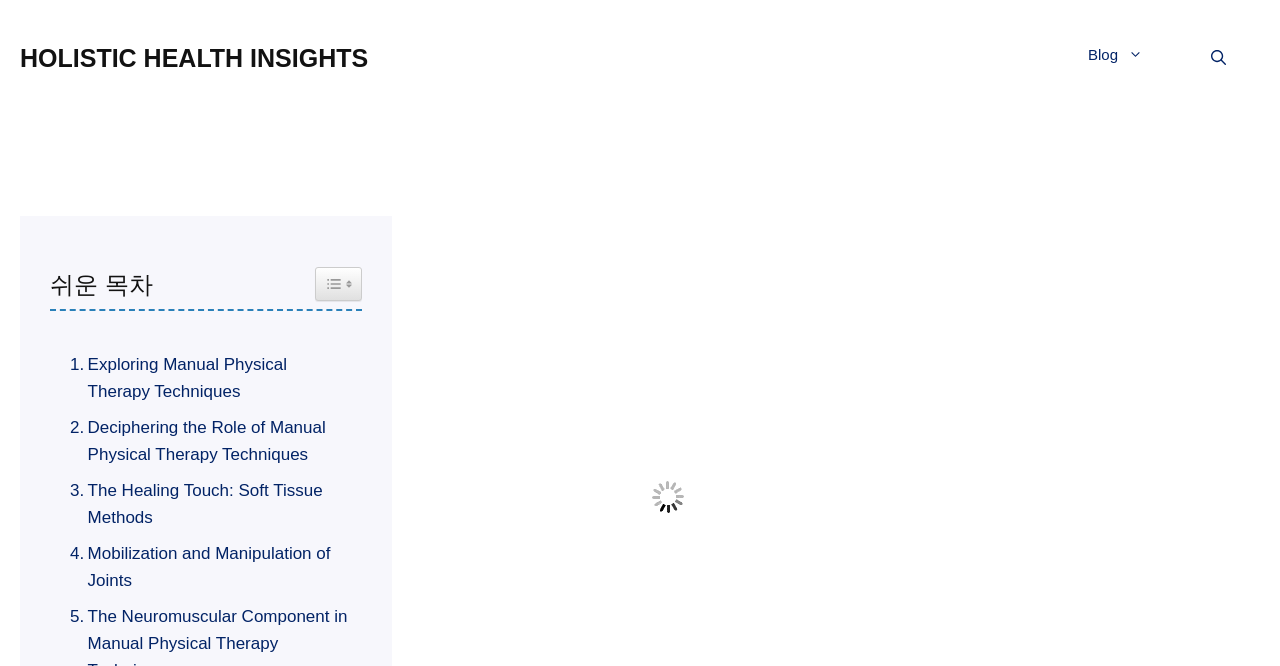What is the topic of the article?
Refer to the image and provide a one-word or short phrase answer.

Manual Physical Therapy Techniques